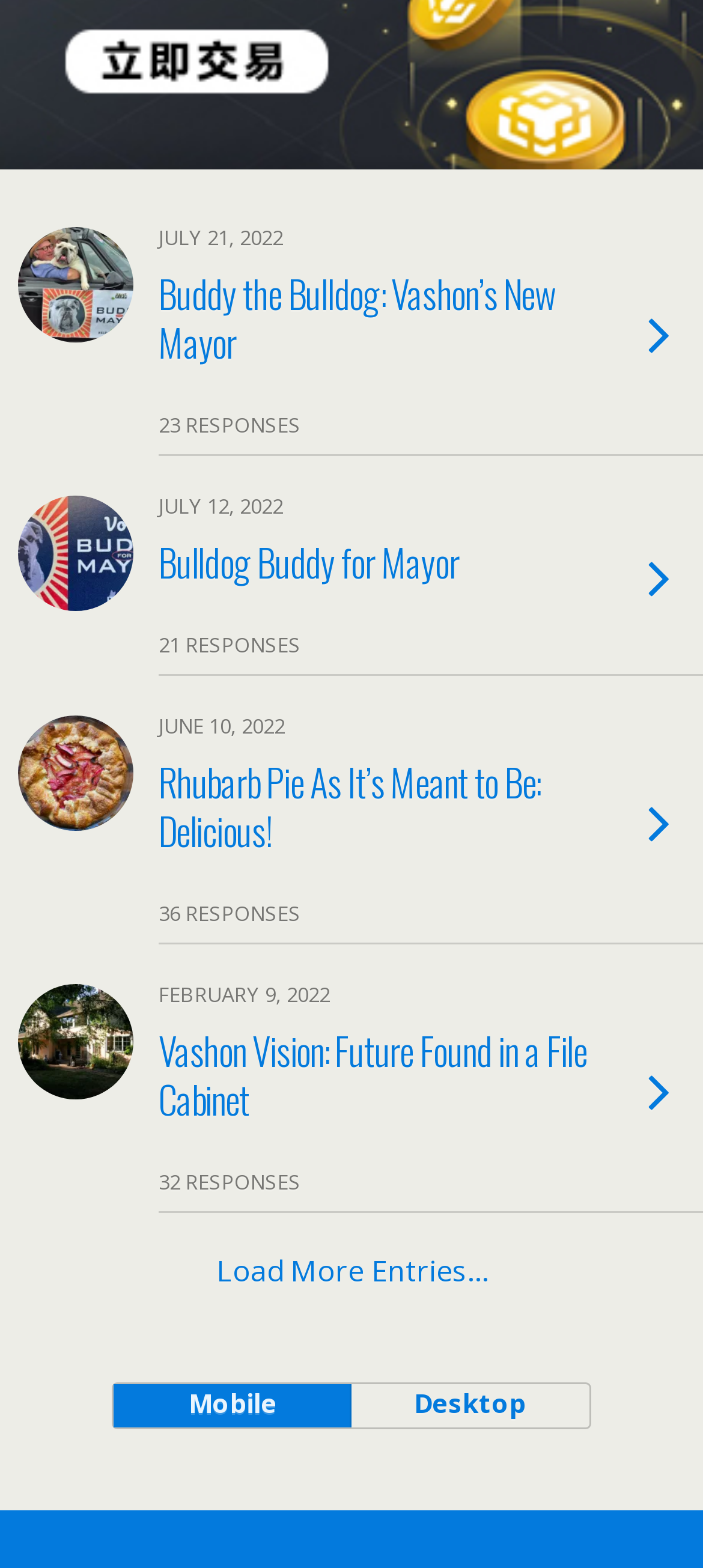Identify the coordinates of the bounding box for the element described below: "Load more entries…". Return the coordinates as four float numbers between 0 and 1: [left, top, right, bottom].

[0.0, 0.774, 1.0, 0.847]